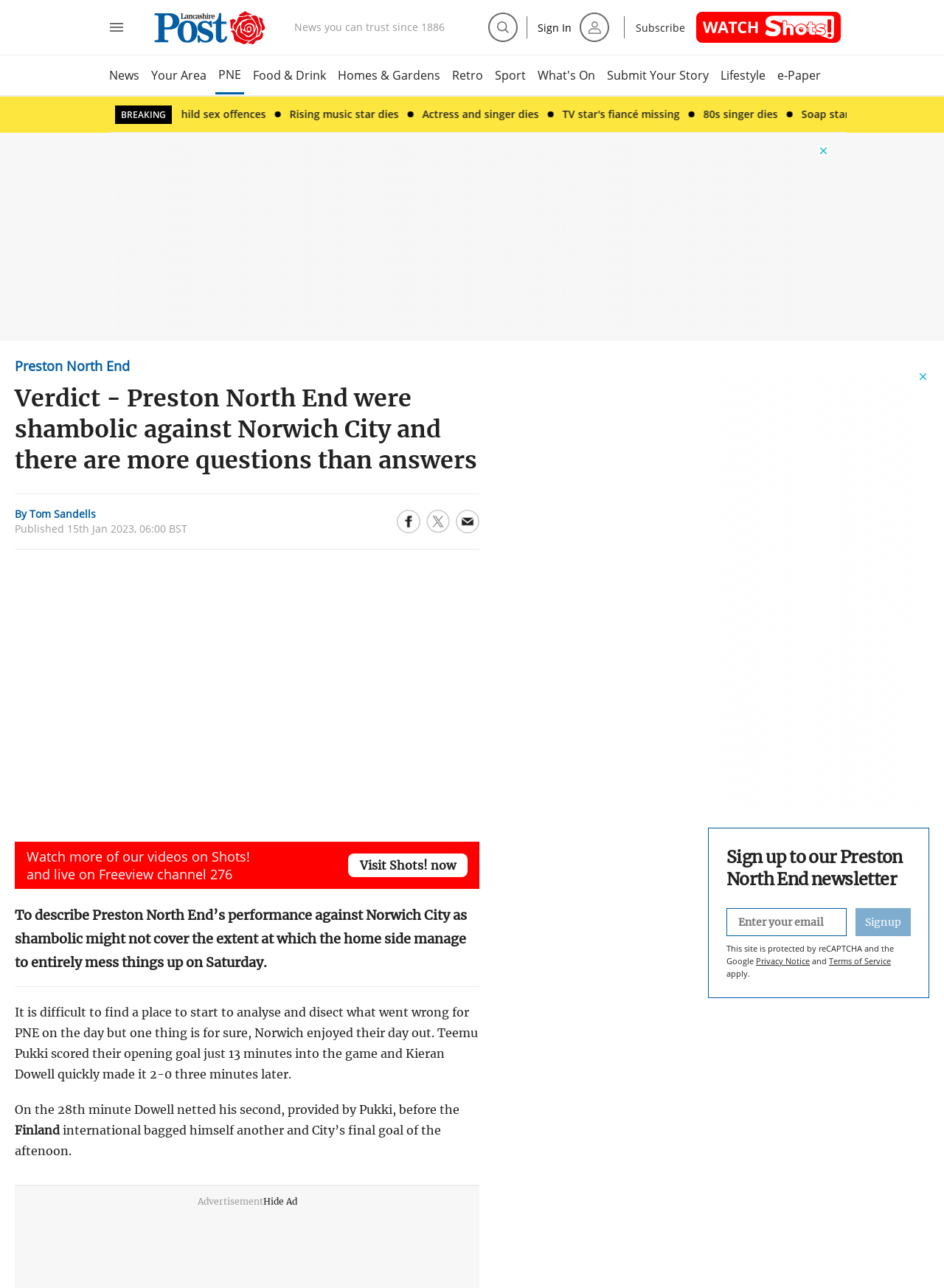How many goals did Kieran Dowell score in the game?
From the image, respond using a single word or phrase.

2